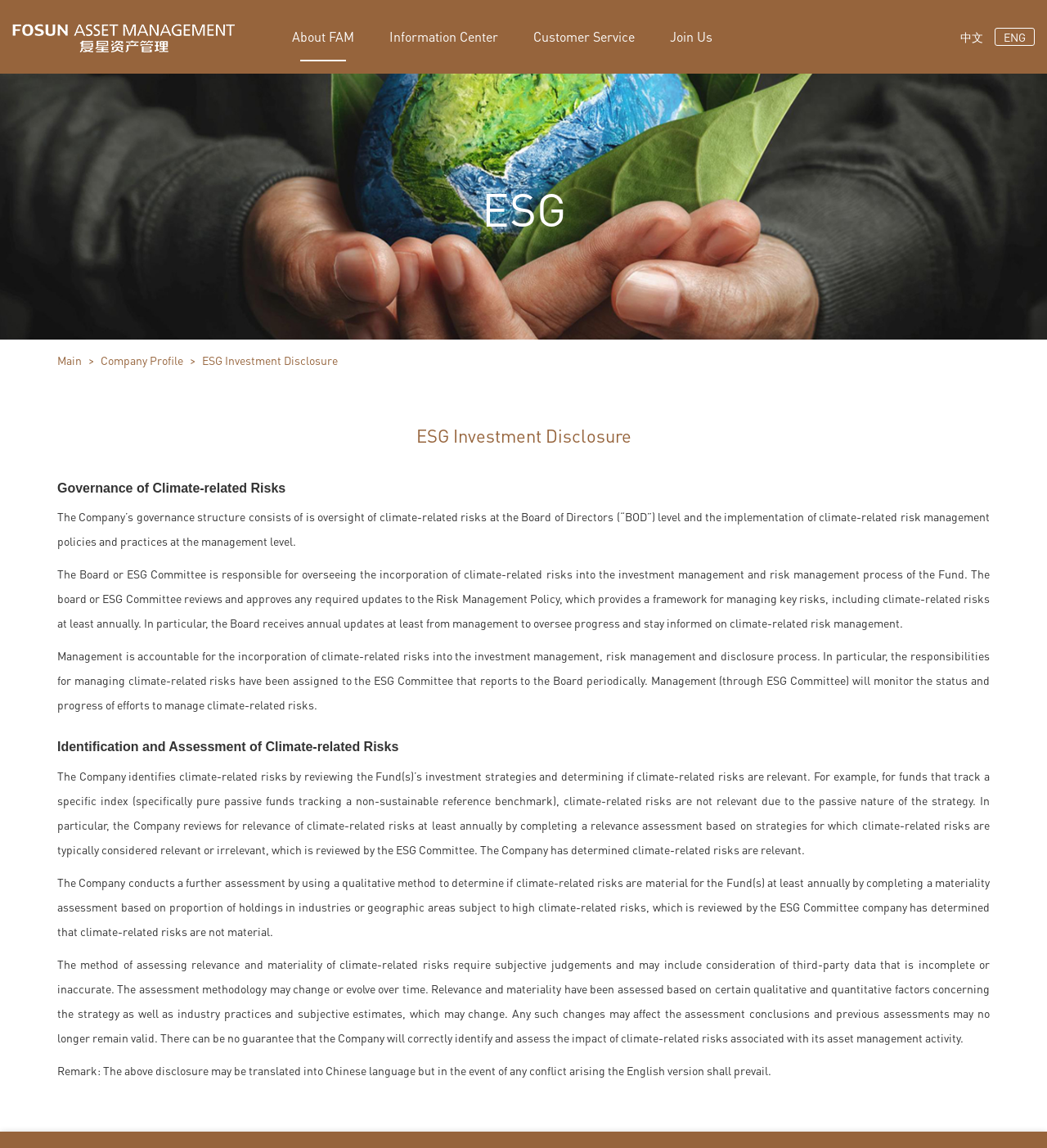Describe all the significant parts and information present on the webpage.

The webpage is about Fosun Asset Management, with a prominent logo and Chinese characters "复星资产管理" at the top left corner. Below the logo, there are five main navigation links: "About FAM", "Information Center", "Customer Service", "Join Us", and language options "中文" and "ENG" at the top right corner.

The main content of the webpage is divided into sections, with headings "ESG", "ESG Investment Disclosure", "Governance of Climate-related Risks", "Identification and Assessment of Climate-related Risks", and so on. Under each heading, there are paragraphs of text that provide detailed information about Fosun Asset Management's approach to ESG investment, governance structure, and risk management practices.

There are a total of seven headings and 11 paragraphs of text on the webpage, with the majority of the content focused on ESG investment disclosure and climate-related risks. The text is dense and informative, suggesting that the webpage is intended for investors or professionals interested in Fosun Asset Management's ESG practices.

At the bottom left corner of the webpage, there are additional links to "Main" and "Company Profile", as well as a ">" symbol that may indicate a dropdown menu or further navigation options.